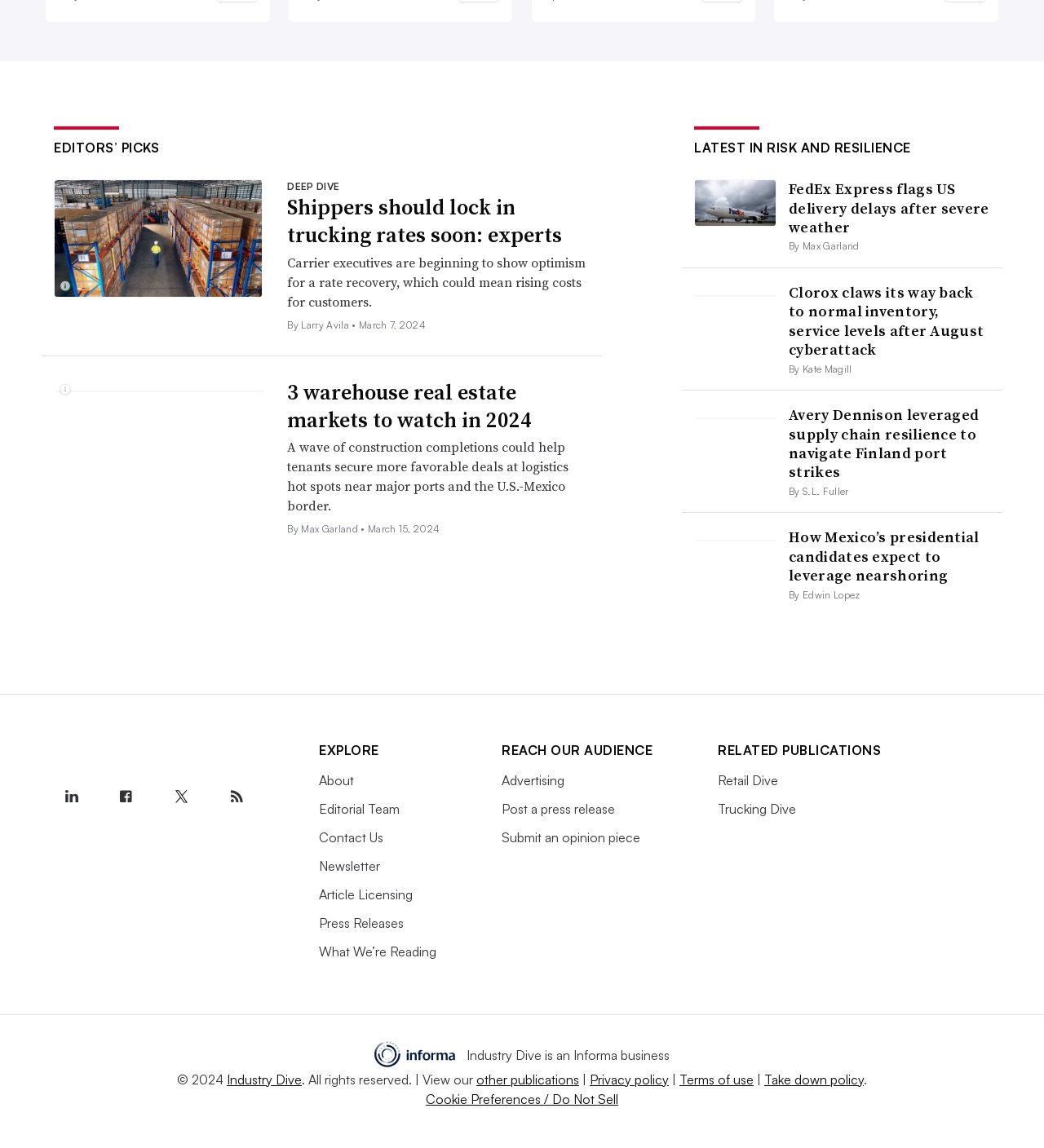Find and specify the bounding box coordinates that correspond to the clickable region for the instruction: "Explore 'LATEST IN RISK AND RESILIENCE'".

[0.665, 0.122, 0.872, 0.136]